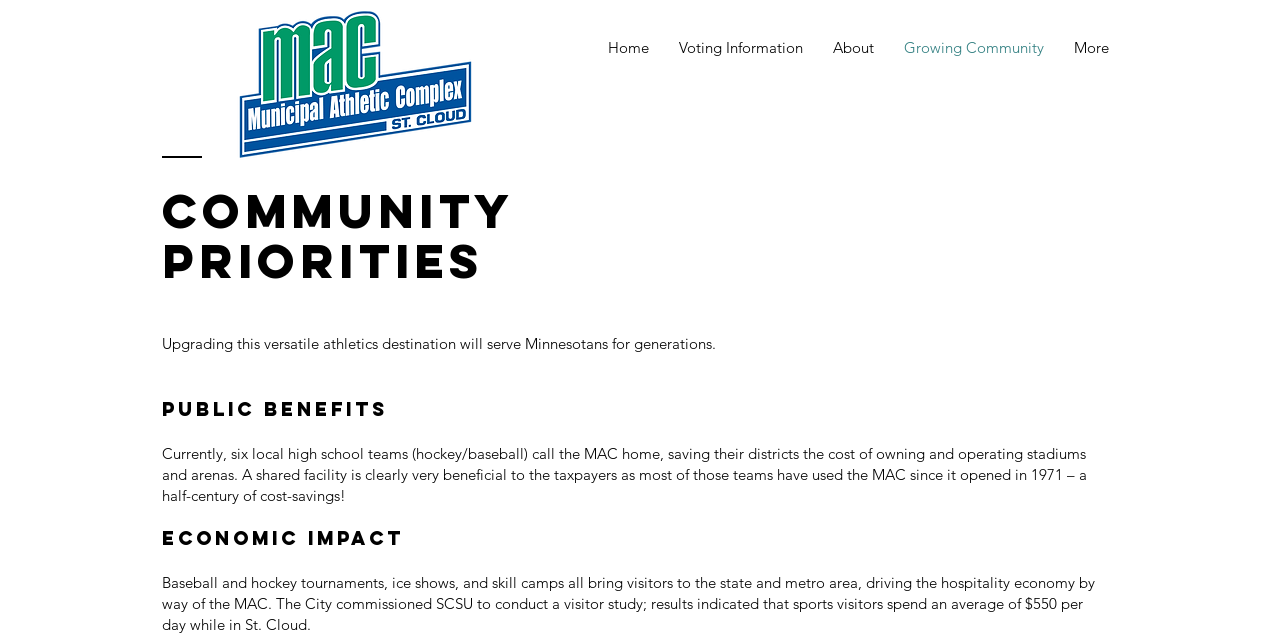Create a full and detailed caption for the entire webpage.

The webpage is about the "Growing Community" of Growthemac, with a prominent image of "Untitled-1.png" located at the top-left corner, taking up about a quarter of the screen. 

Below the image, there is a navigation menu labeled "Site" that spans across the top of the page, containing five links: "Home", "Voting Information", "About", "Growing Community", and "More". These links are evenly spaced and aligned horizontally.

The main content of the page is divided into three sections, each with a heading. The first section, "Community priorities", is located below the navigation menu and contains a brief paragraph of text describing the benefits of upgrading the athletics destination.

The second section, "Public benefits", is positioned below the first section and contains a longer paragraph of text explaining the cost savings of sharing the facility among local high school teams.

The third section, "Economic Impact", is located at the bottom of the page and contains a paragraph of text discussing the economic benefits of hosting tournaments and events at the MAC, including the average daily spending of sports visitors.

There are no other images on the page besides the initial "Untitled-1.png" image.